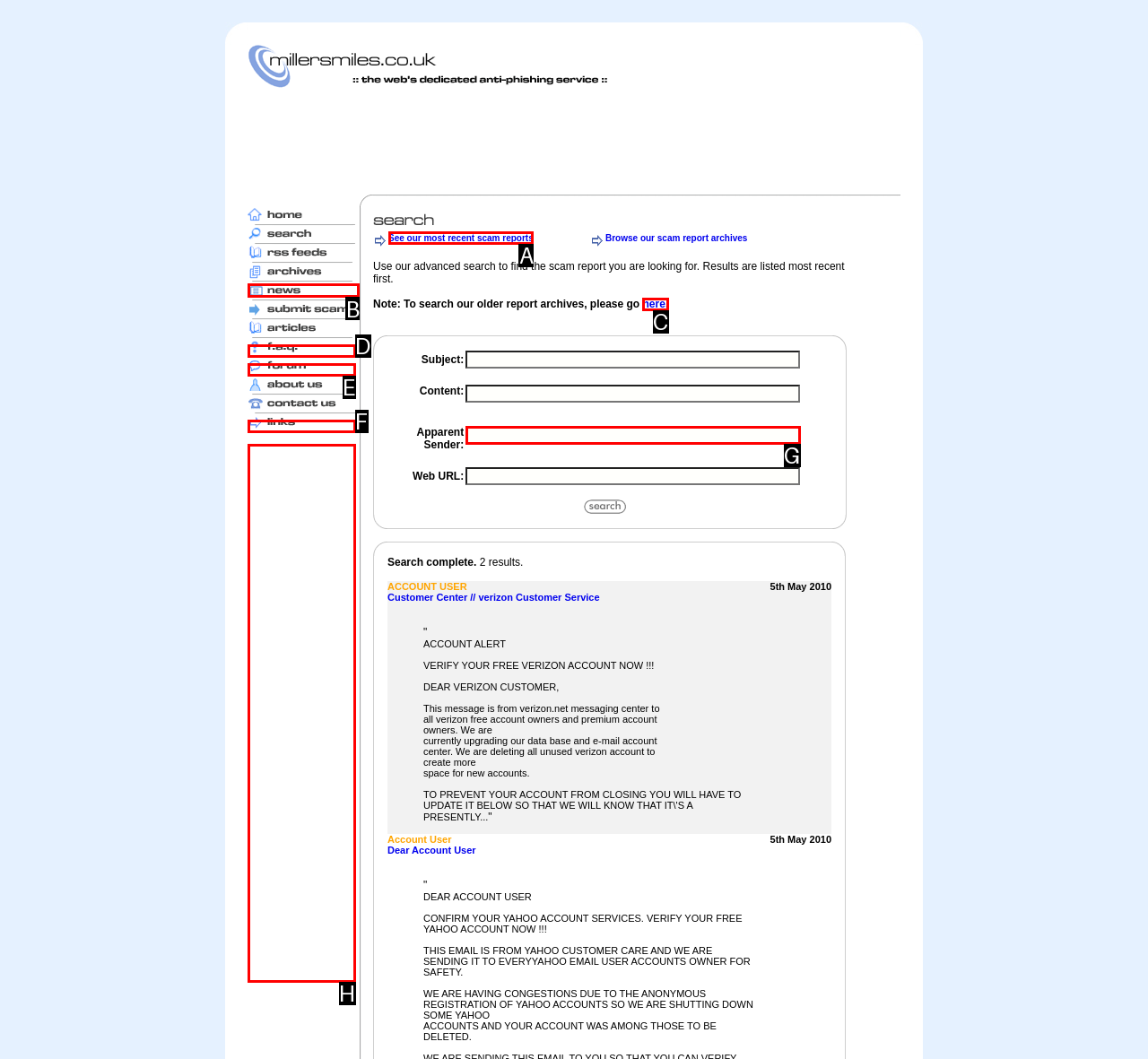Identify the correct option to click in order to complete this task: Read news
Answer with the letter of the chosen option directly.

B